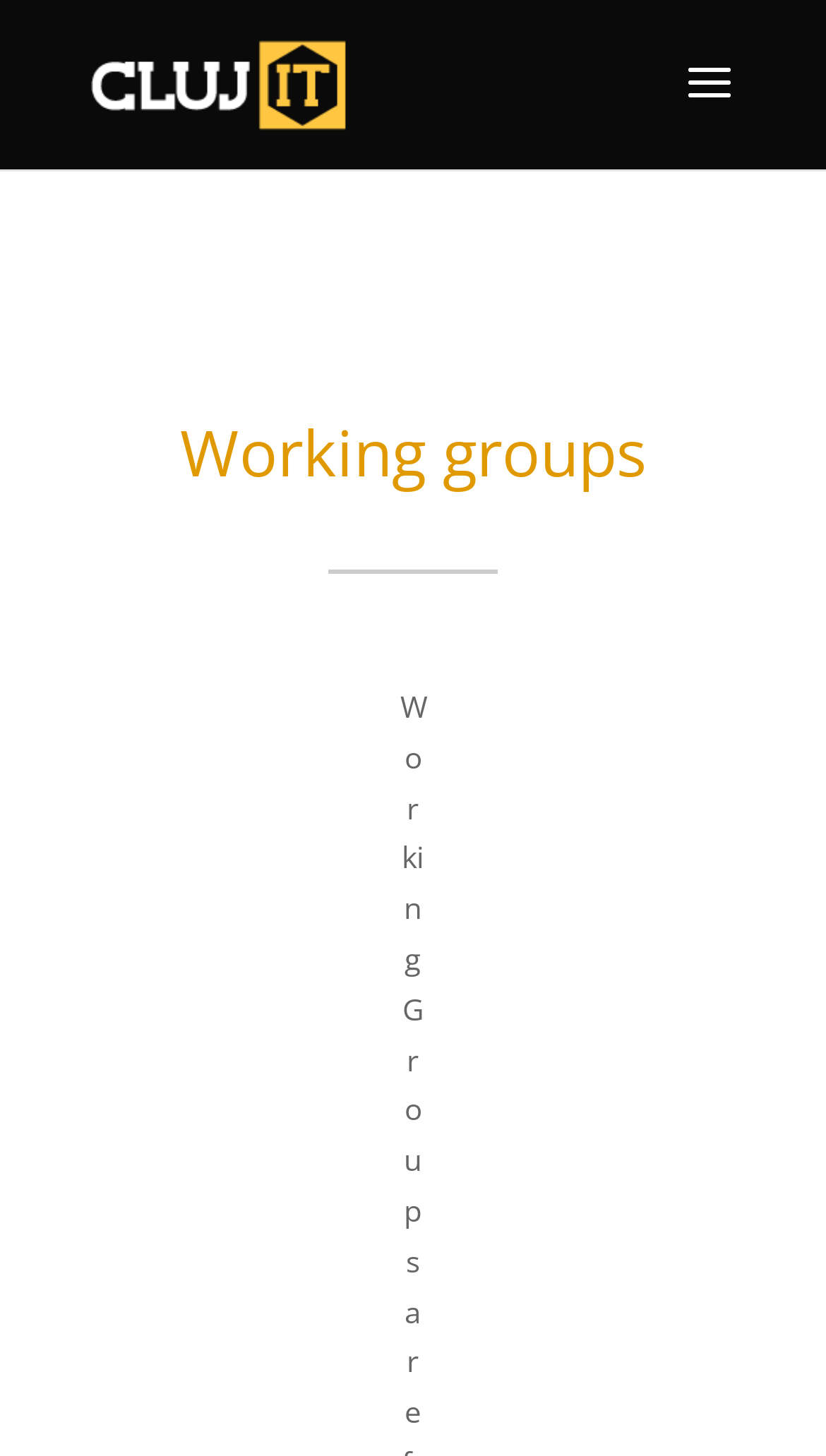Identify the bounding box coordinates for the UI element mentioned here: "alt="Cluj IT cluster"". Provide the coordinates as four float values between 0 and 1, i.e., [left, top, right, bottom].

[0.11, 0.042, 0.423, 0.069]